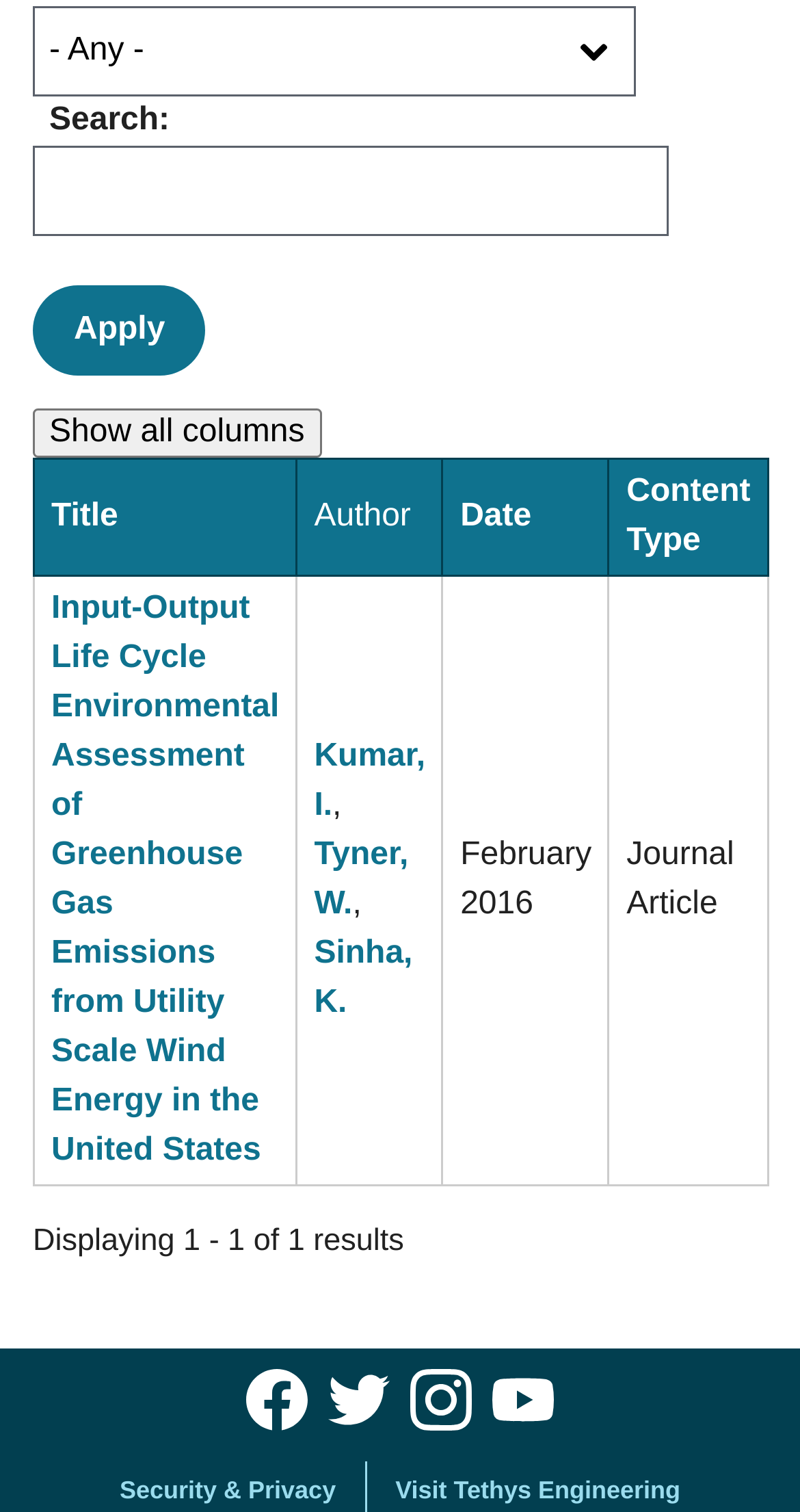Calculate the bounding box coordinates of the UI element given the description: "Show all columns".

[0.041, 0.271, 0.401, 0.303]